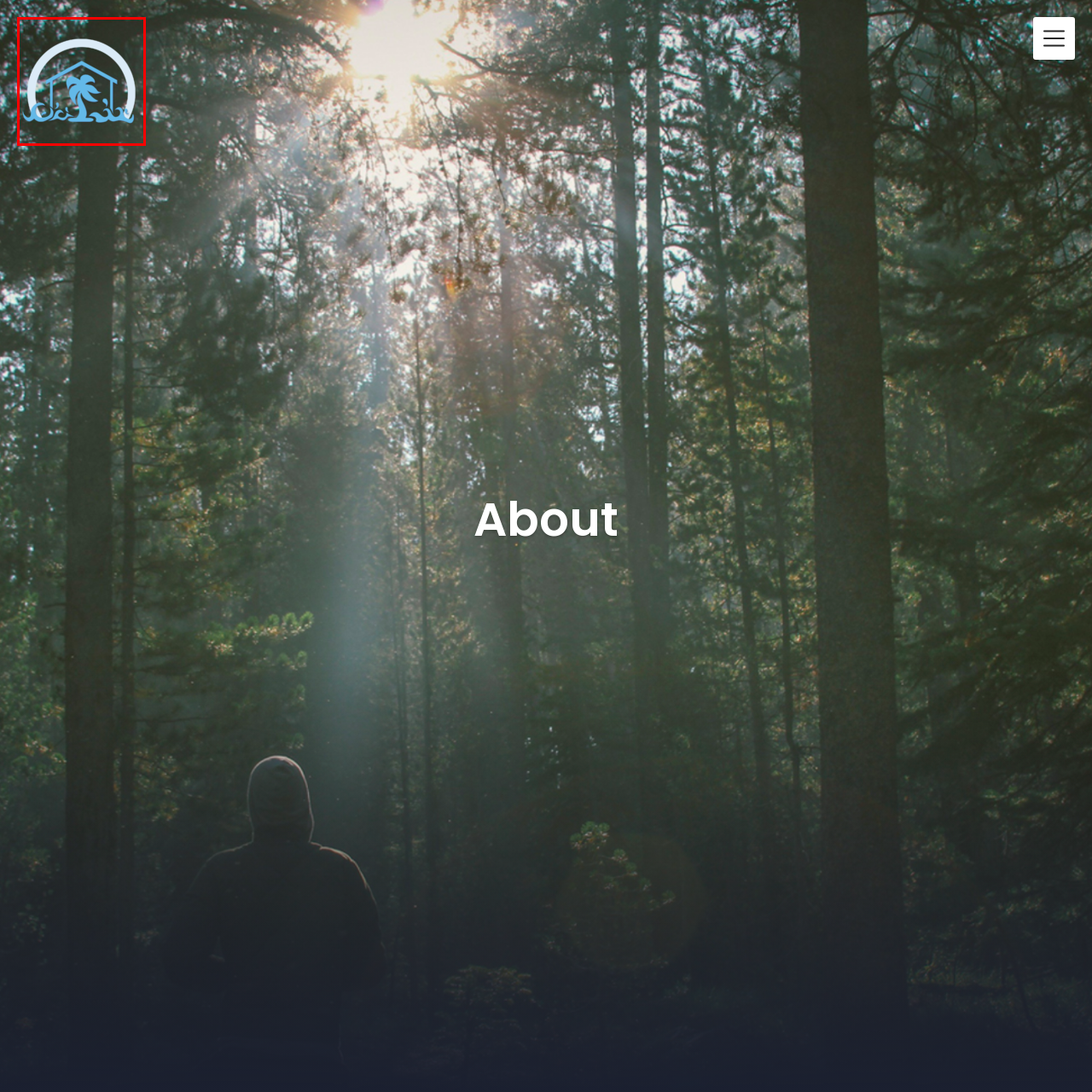Focus on the image marked by the red bounding box and offer an in-depth answer to the subsequent question based on the visual content: What is the dominant color scheme of the logo?

The logo predominantly features soothing shades of blue, which evoke a sense of tranquility and connection to the sea. The use of blue as the dominant color scheme effectively captures the essence of the Gulf Coast environment and reflects the organization's commitment to the local community.